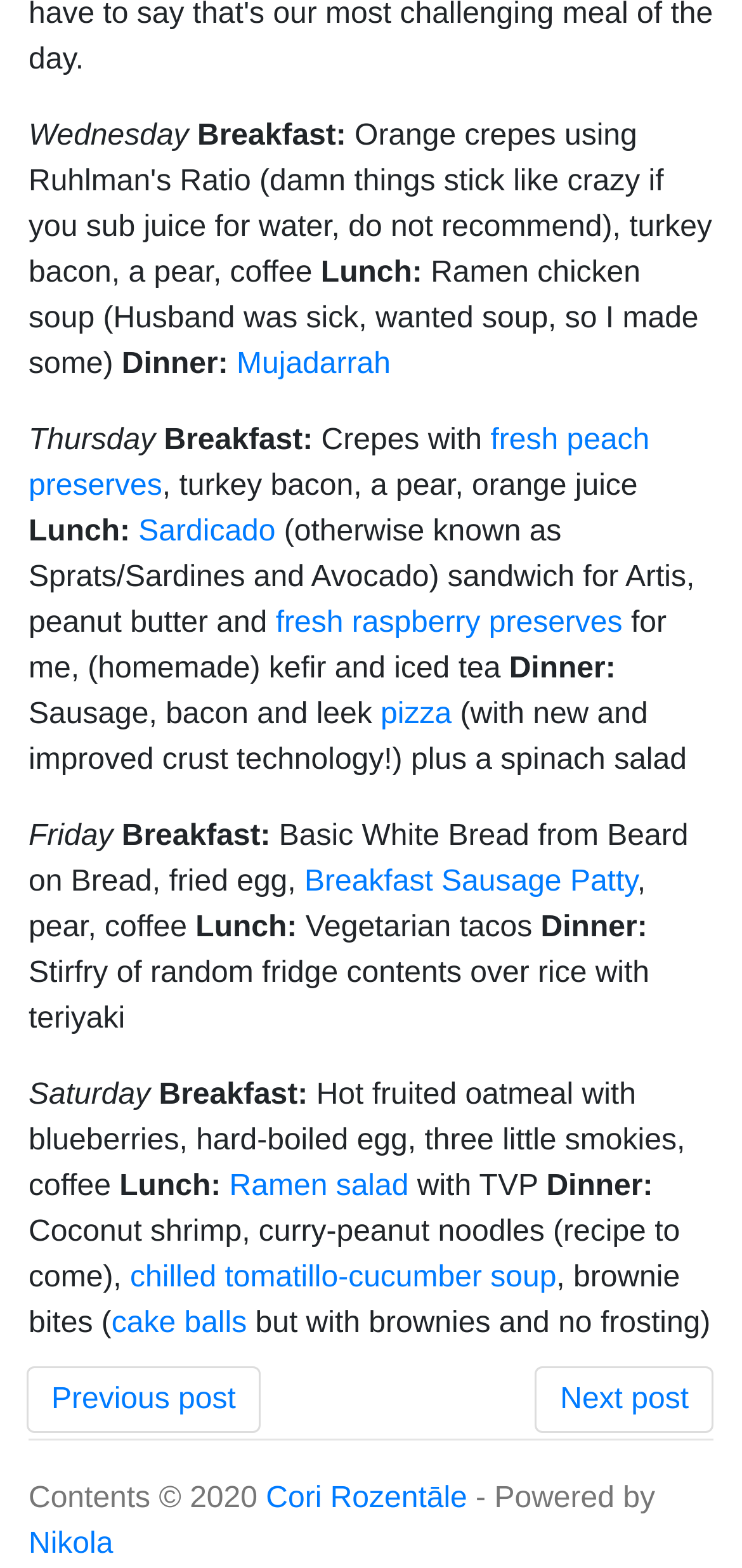Provide a single word or phrase to answer the given question: 
What is the link text after 'Lunch:' on Thursday?

Sardicado